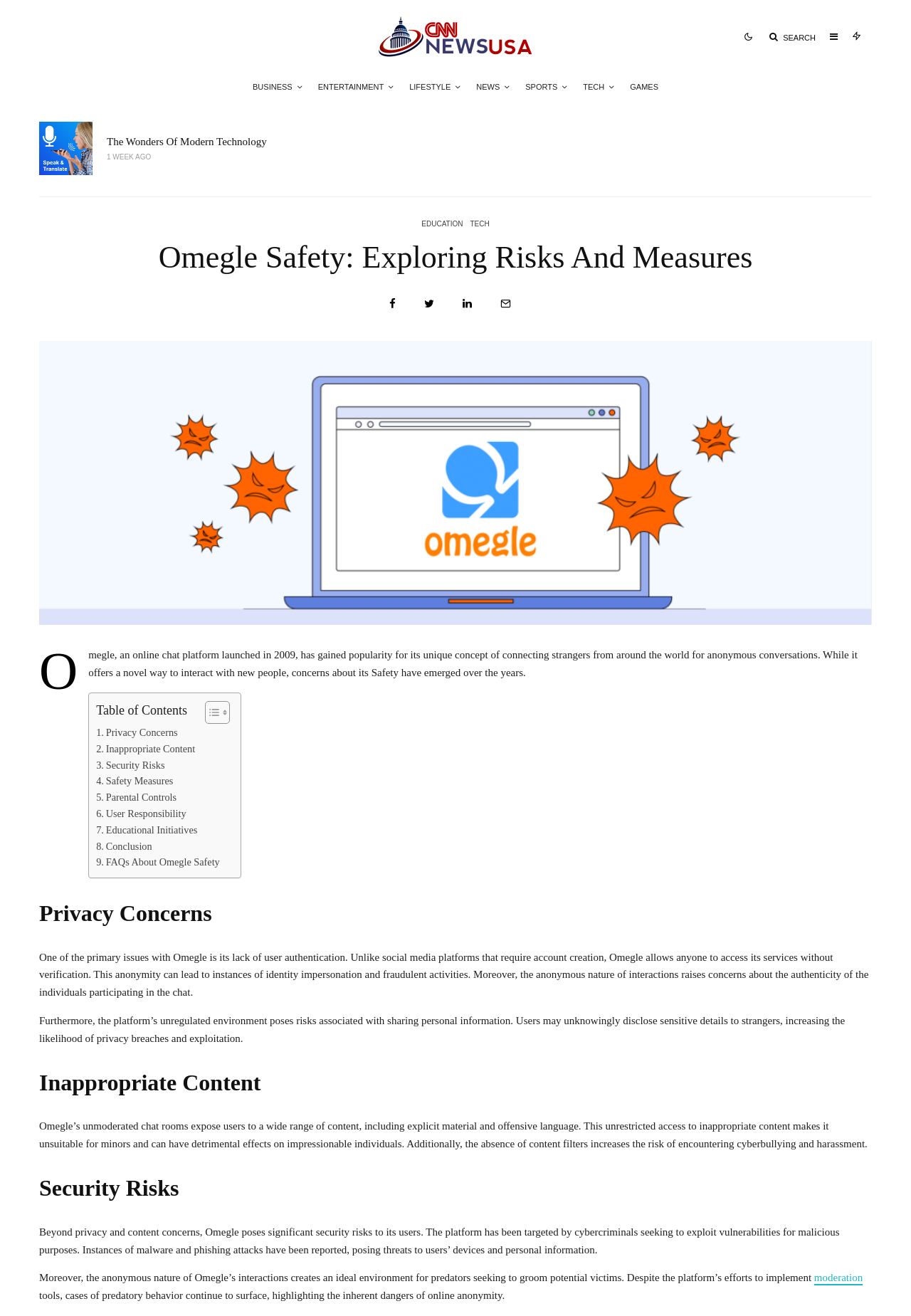Provide the bounding box coordinates of the area you need to click to execute the following instruction: "Click on the 'BUSINESS' link".

[0.27, 0.056, 0.341, 0.076]